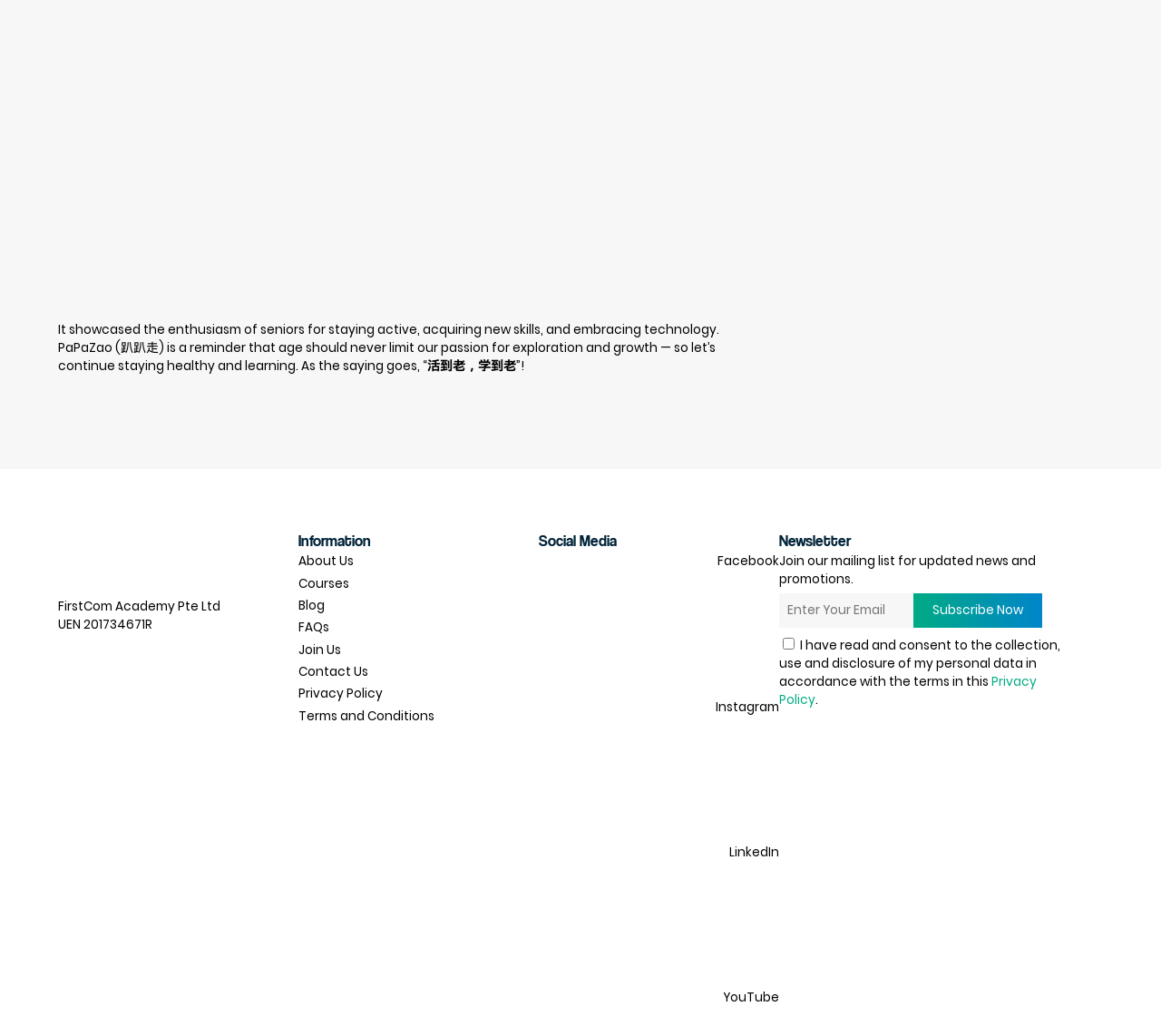Please answer the following question using a single word or phrase: 
What is the name of the course mentioned?

Digital Marketing Courses